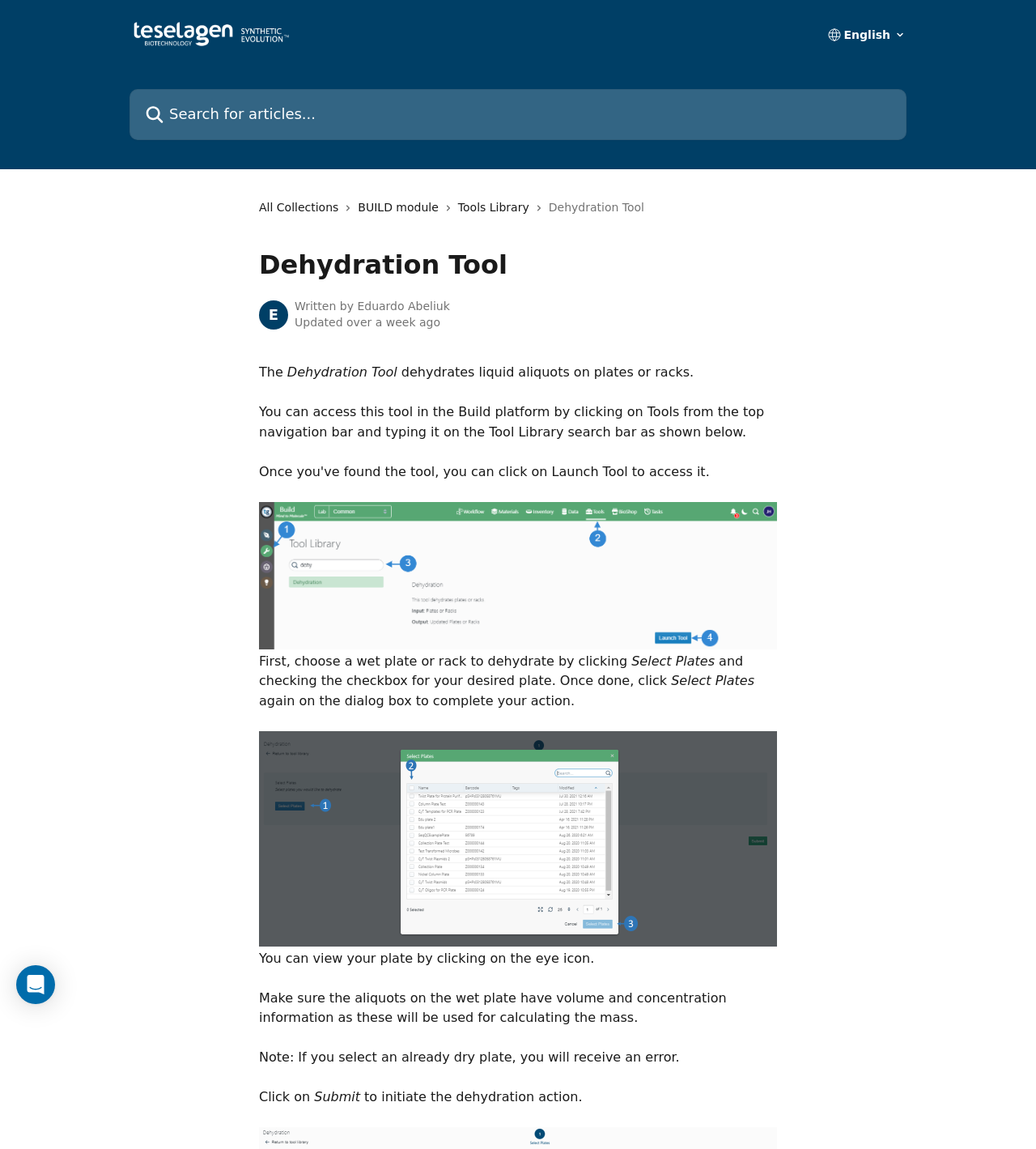Using the element description provided, determine the bounding box coordinates in the format (top-left x, top-left y, bottom-right x, bottom-right y). Ensure that all values are floating point numbers between 0 and 1. Element description: name="q" placeholder="Search for articles..."

[0.125, 0.078, 0.875, 0.122]